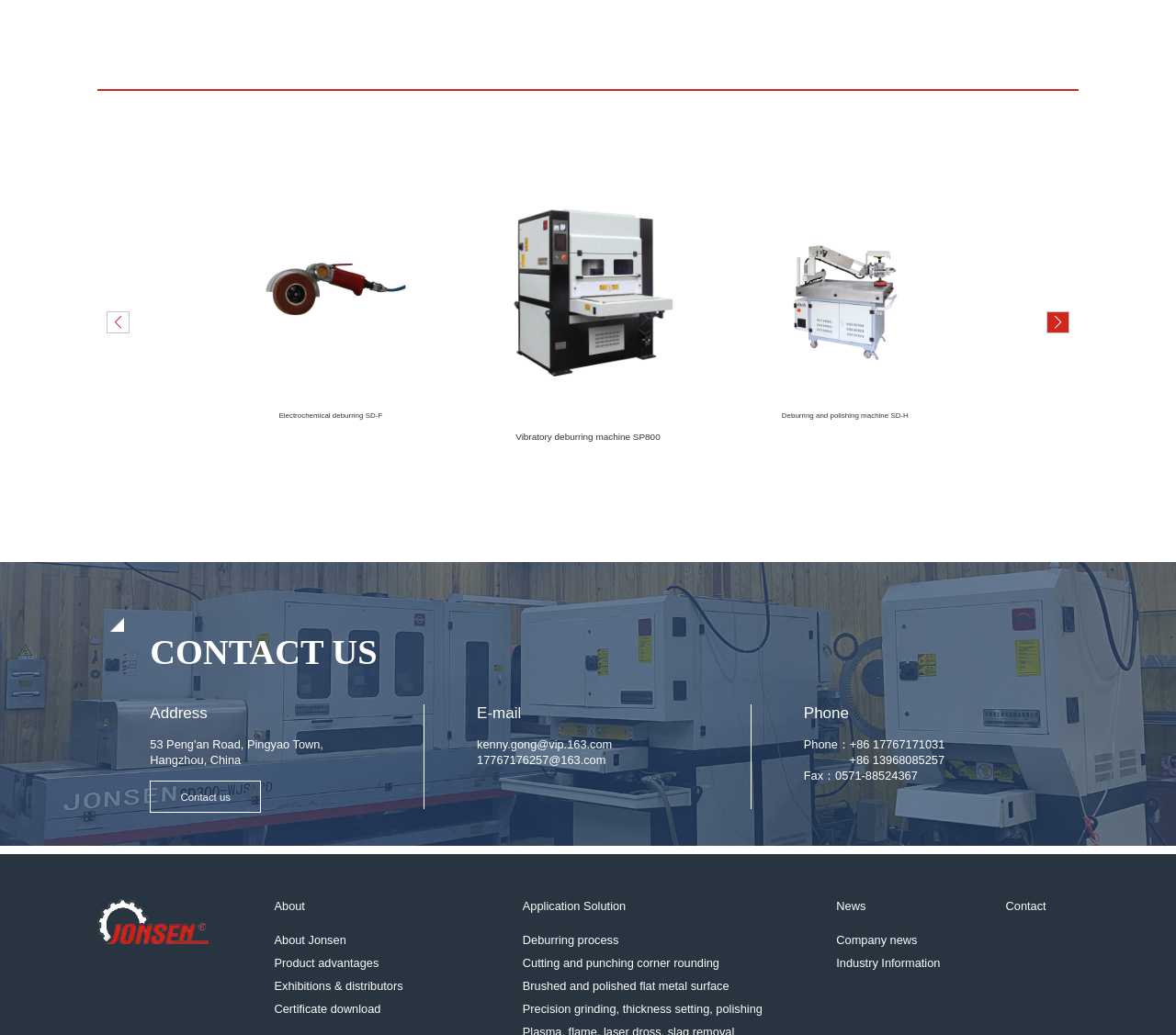What is the location of the company?
Please provide a detailed answer to the question.

The company's address is listed at the bottom of the webpage, which indicates that the company is located in Hangzhou, China.